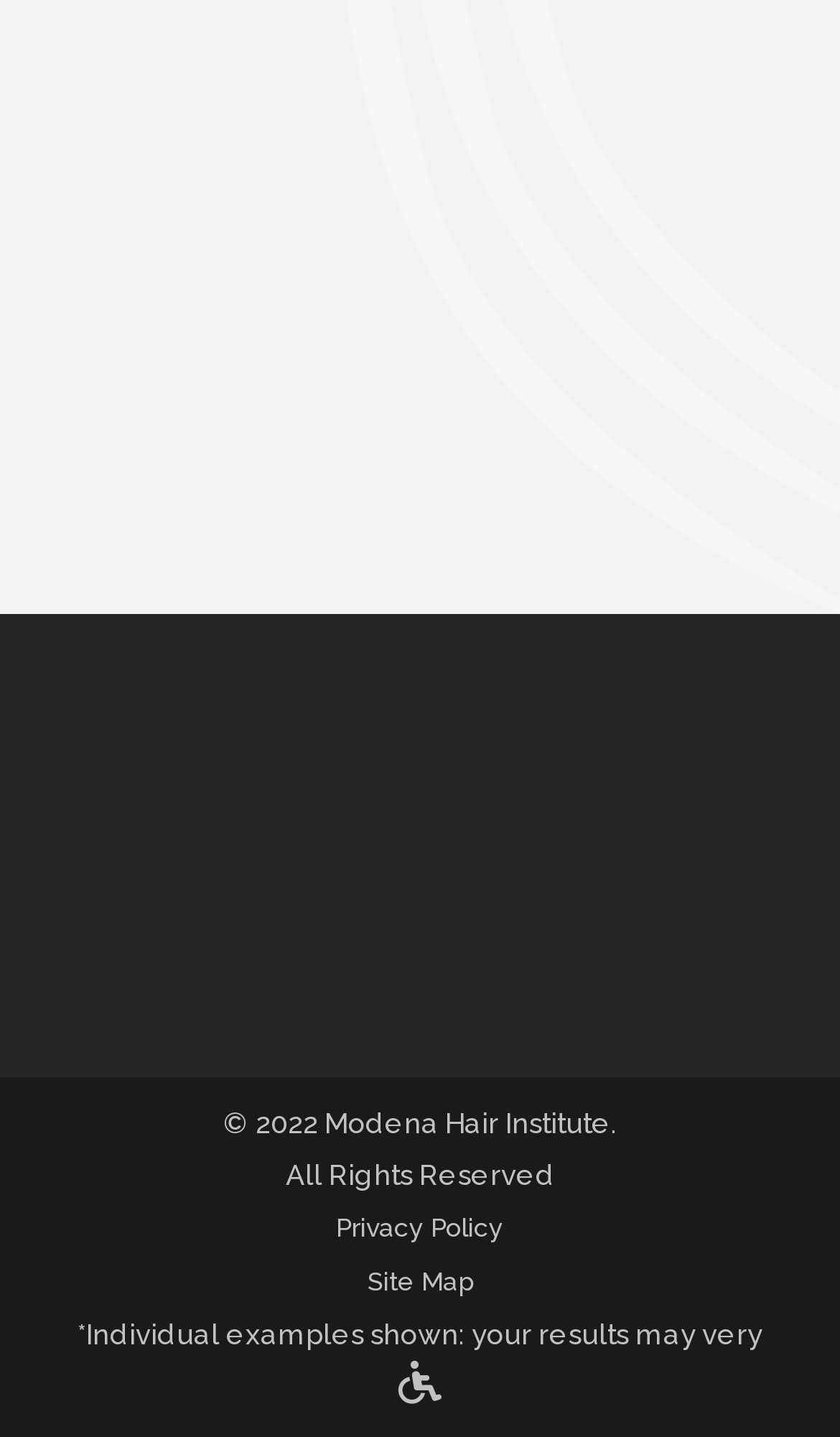Show the bounding box coordinates for the element that needs to be clicked to execute the following instruction: "Watch videos". Provide the coordinates in the form of four float numbers between 0 and 1, i.e., [left, top, right, bottom].

[0.764, 0.712, 0.856, 0.735]